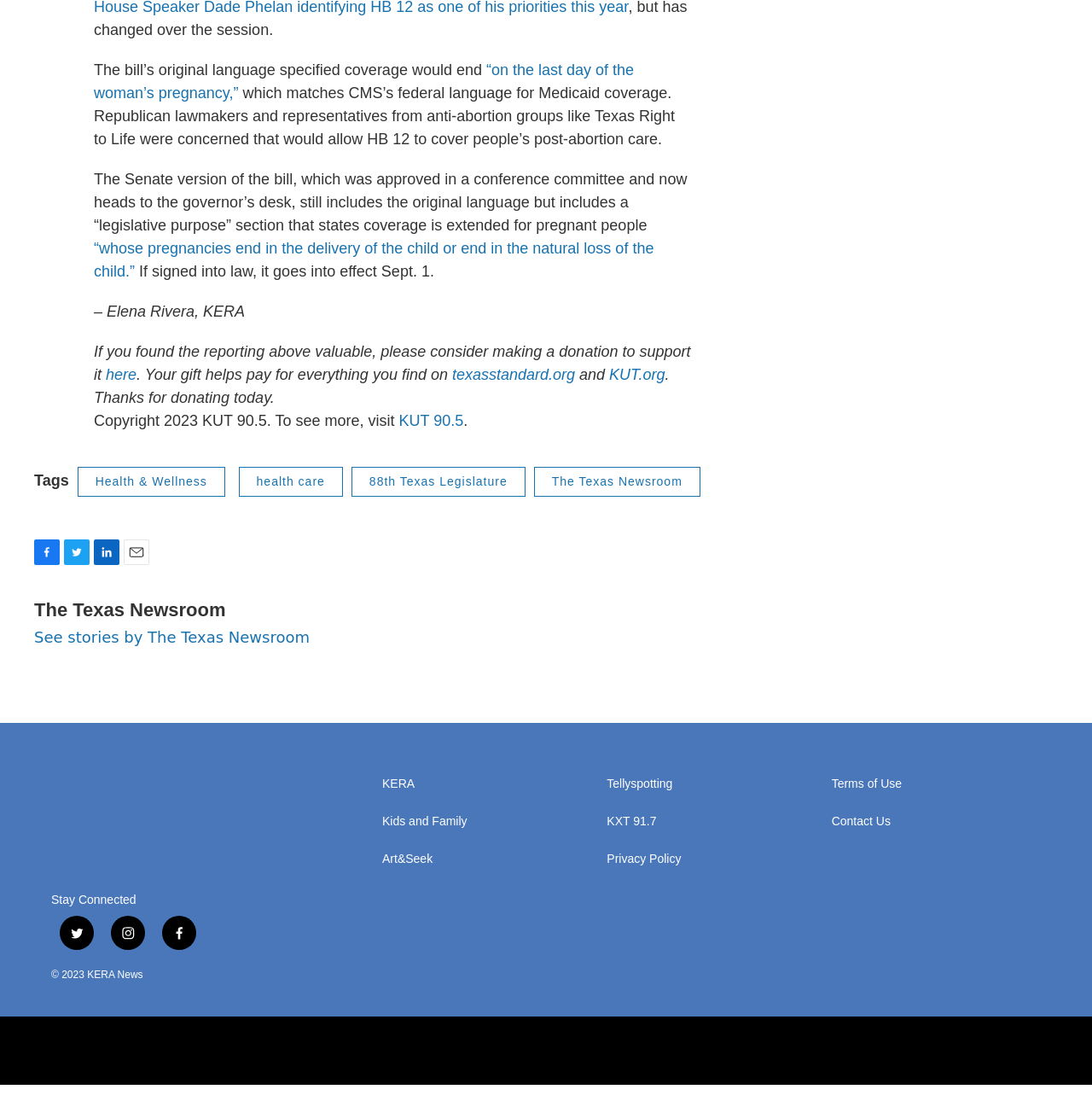Determine the bounding box for the UI element that matches this description: "CONTACT".

None